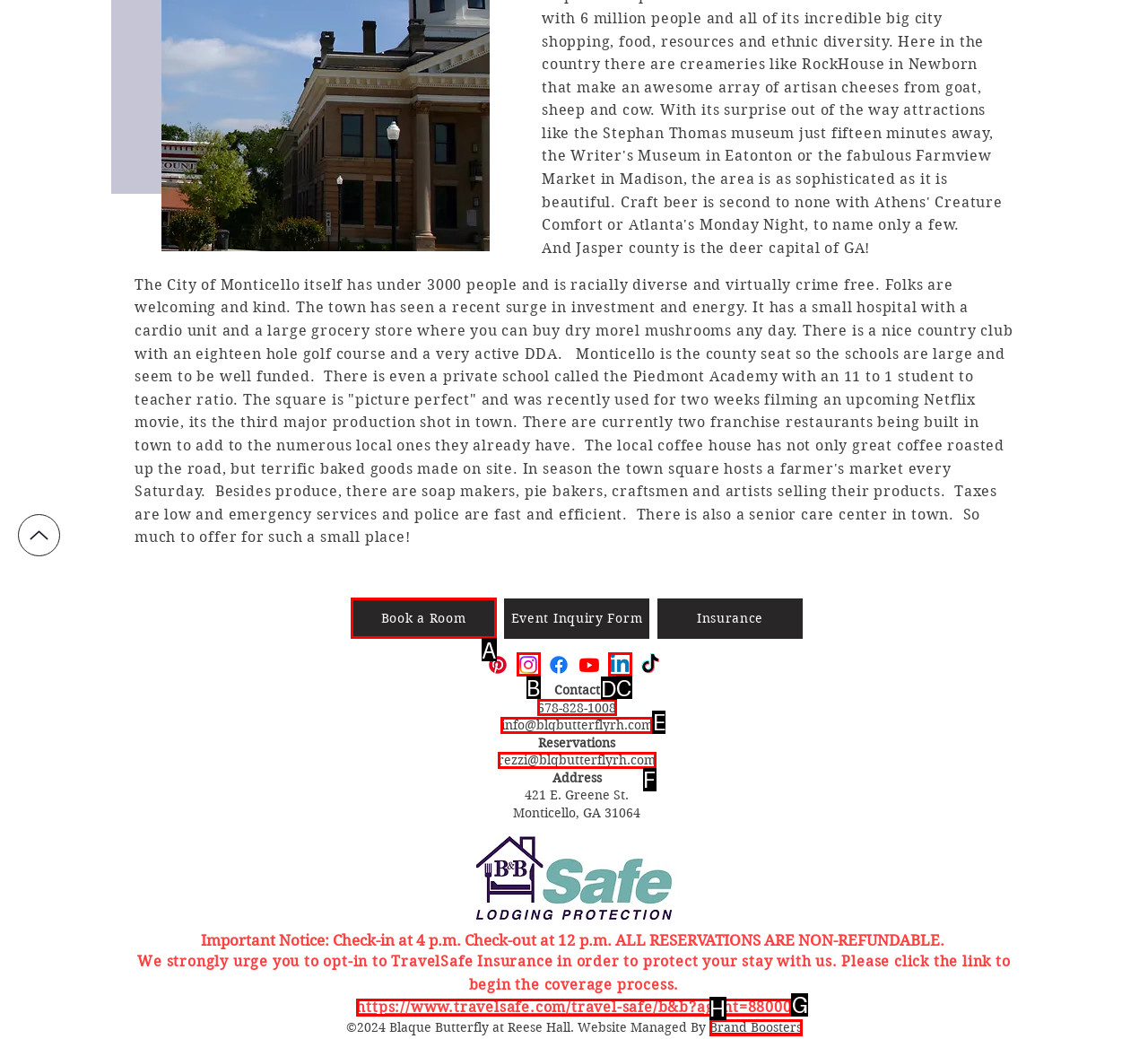Identify the HTML element that best matches the description: Brand Boosters. Provide your answer by selecting the corresponding letter from the given options.

H